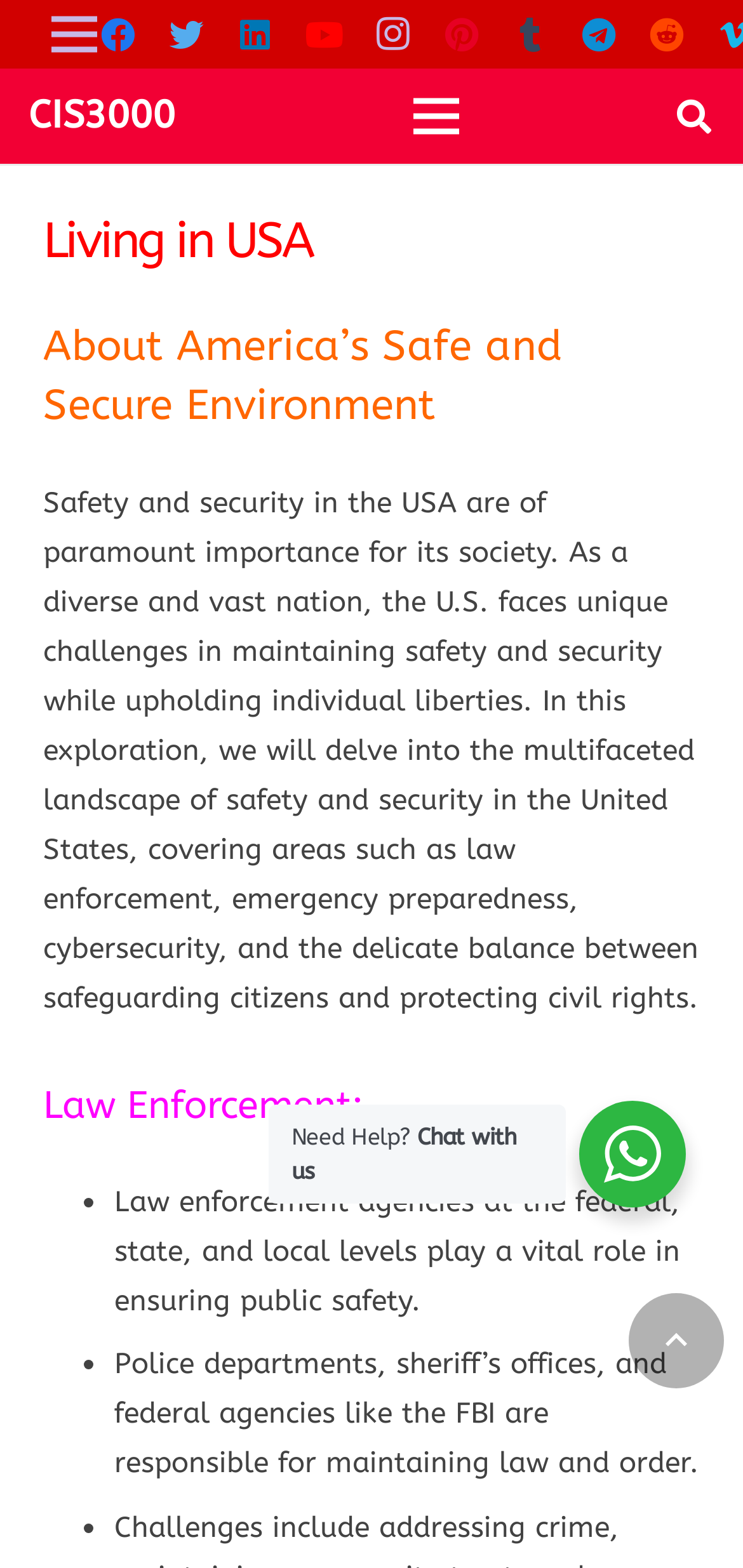What is the function of the 'Back to top' button?
Please interpret the details in the image and answer the question thoroughly.

The 'Back to top' button is located at the bottom of the webpage, and it is likely that its function is to allow users to quickly scroll back to the top of the webpage when they have finished reading the content.